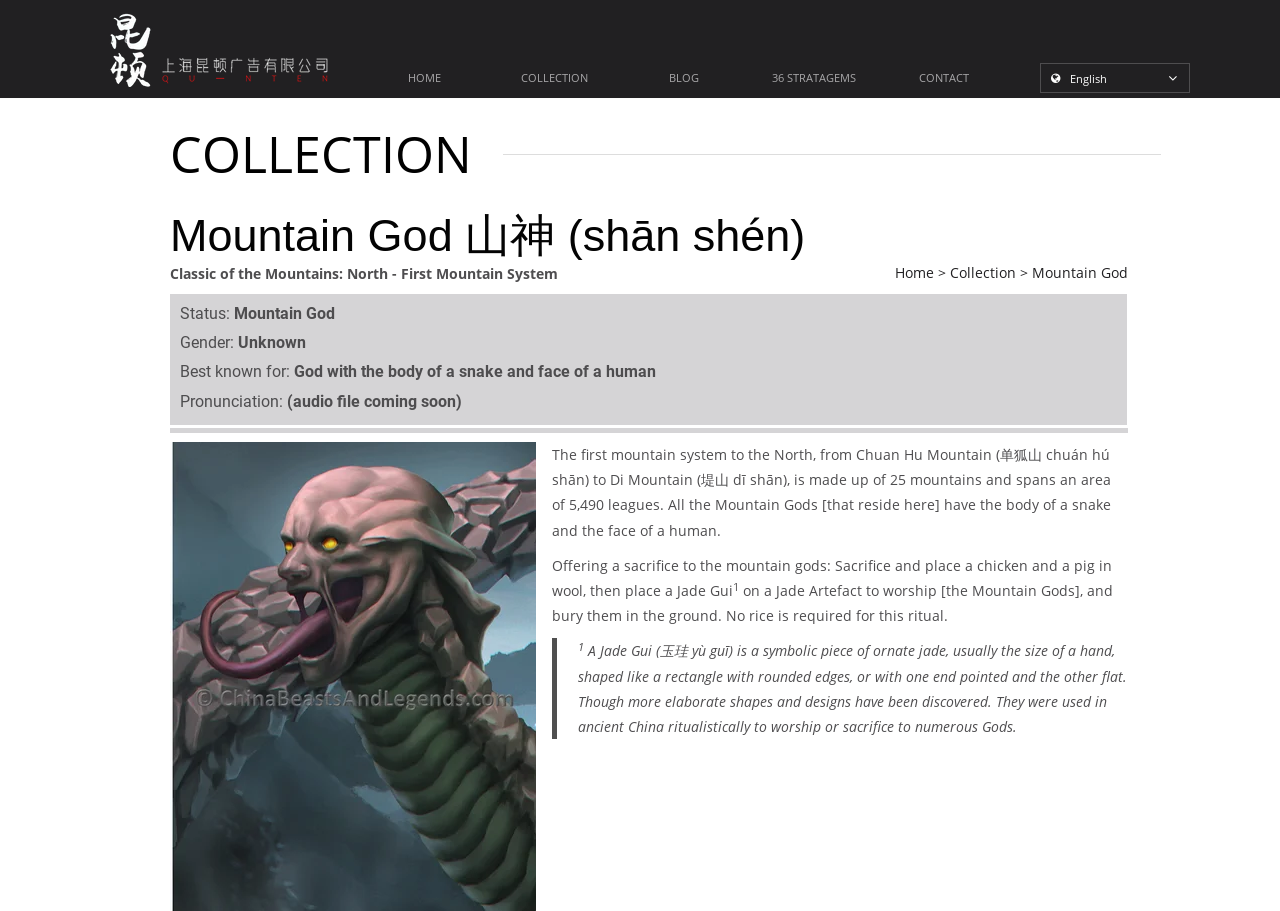Find the bounding box coordinates for the UI element whose description is: "36 STRATAGEMS". The coordinates should be four float numbers between 0 and 1, in the format [left, top, right, bottom].

[0.585, 0.069, 0.687, 0.1]